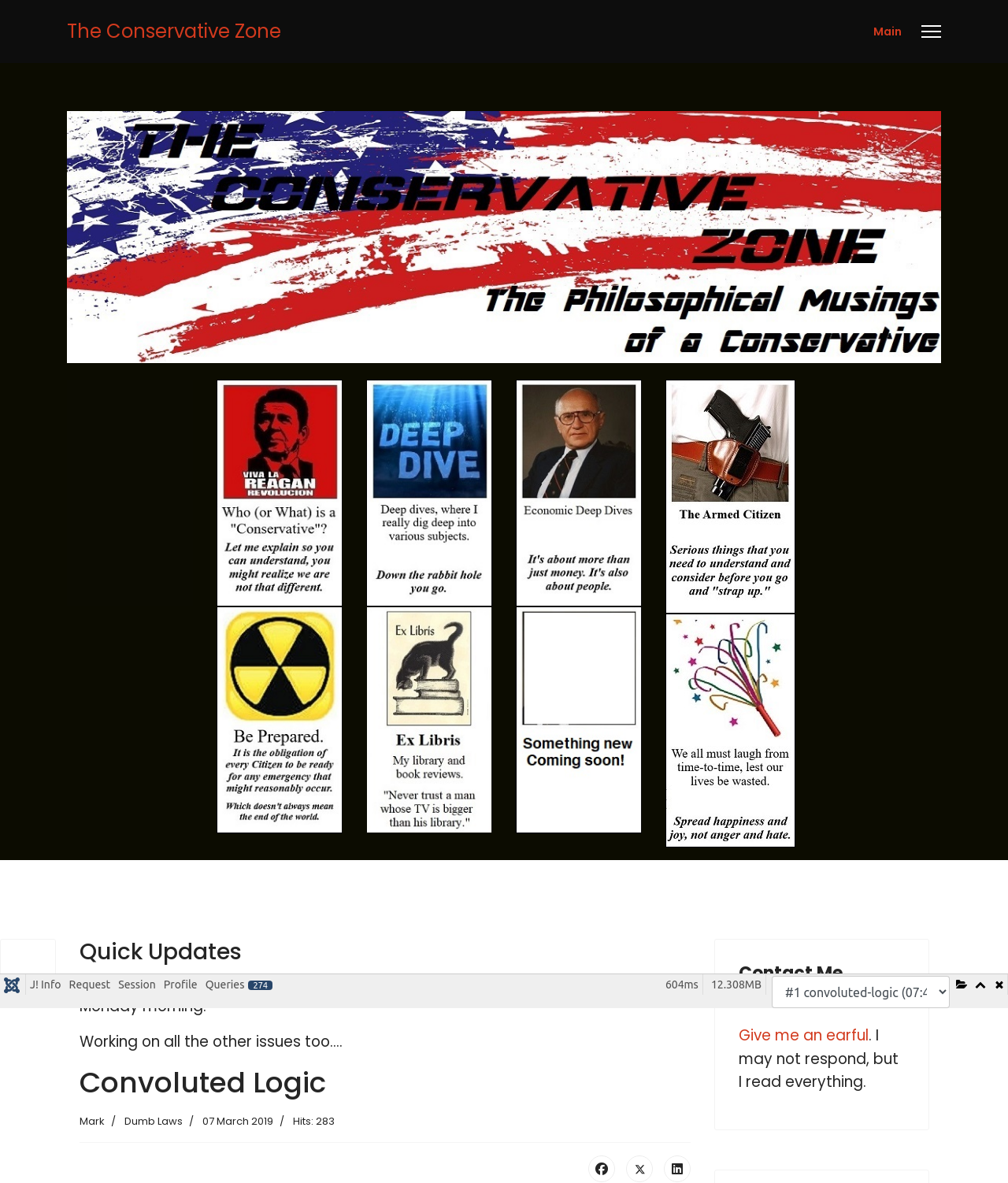What is the file size of the webpage?
Answer the question with as much detail as possible.

The file size of the webpage can be determined by looking at the StaticText element '12.308MB' which is located at the bottom of the webpage.